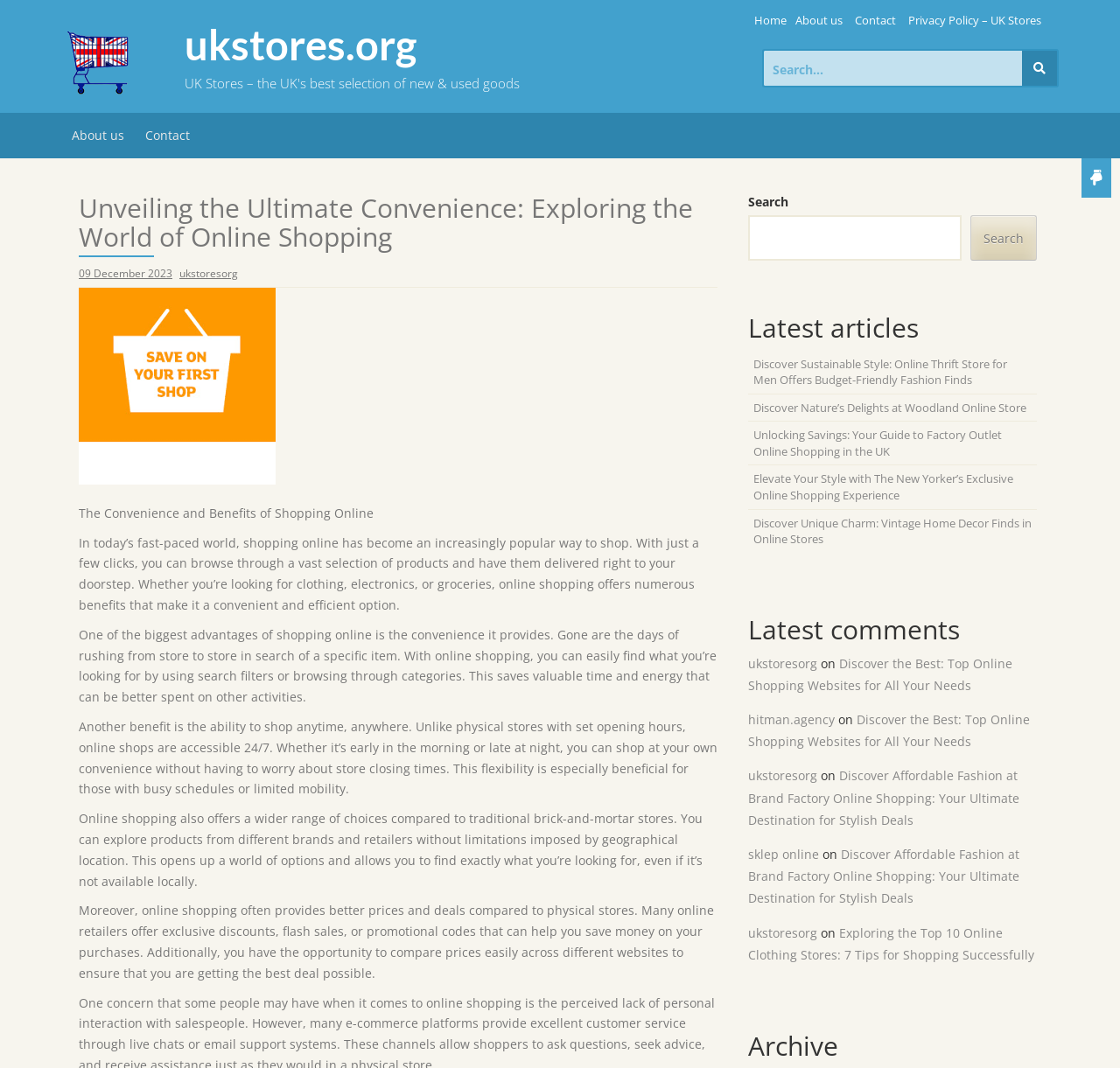Determine the bounding box for the UI element that matches this description: "White Label Podcasting".

None